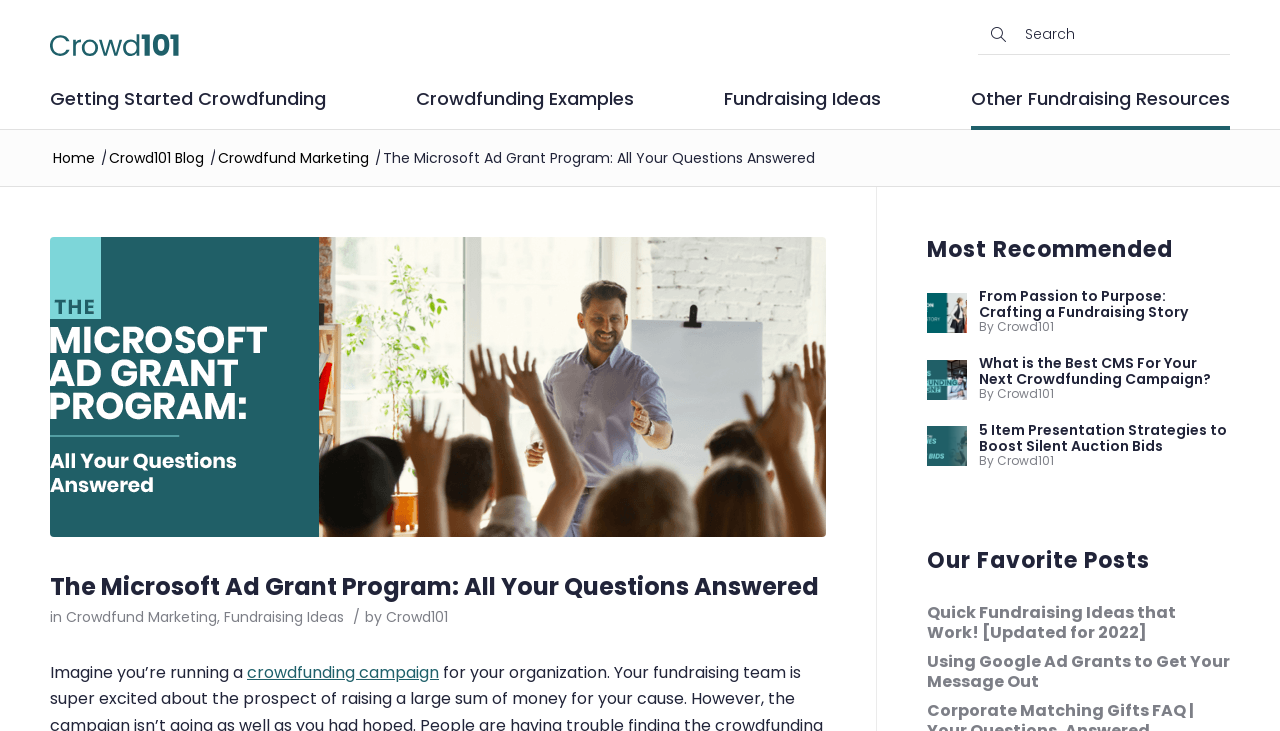Identify the bounding box coordinates of the region that should be clicked to execute the following instruction: "Click on the Crowd101 logo".

[0.039, 0.047, 0.139, 0.077]